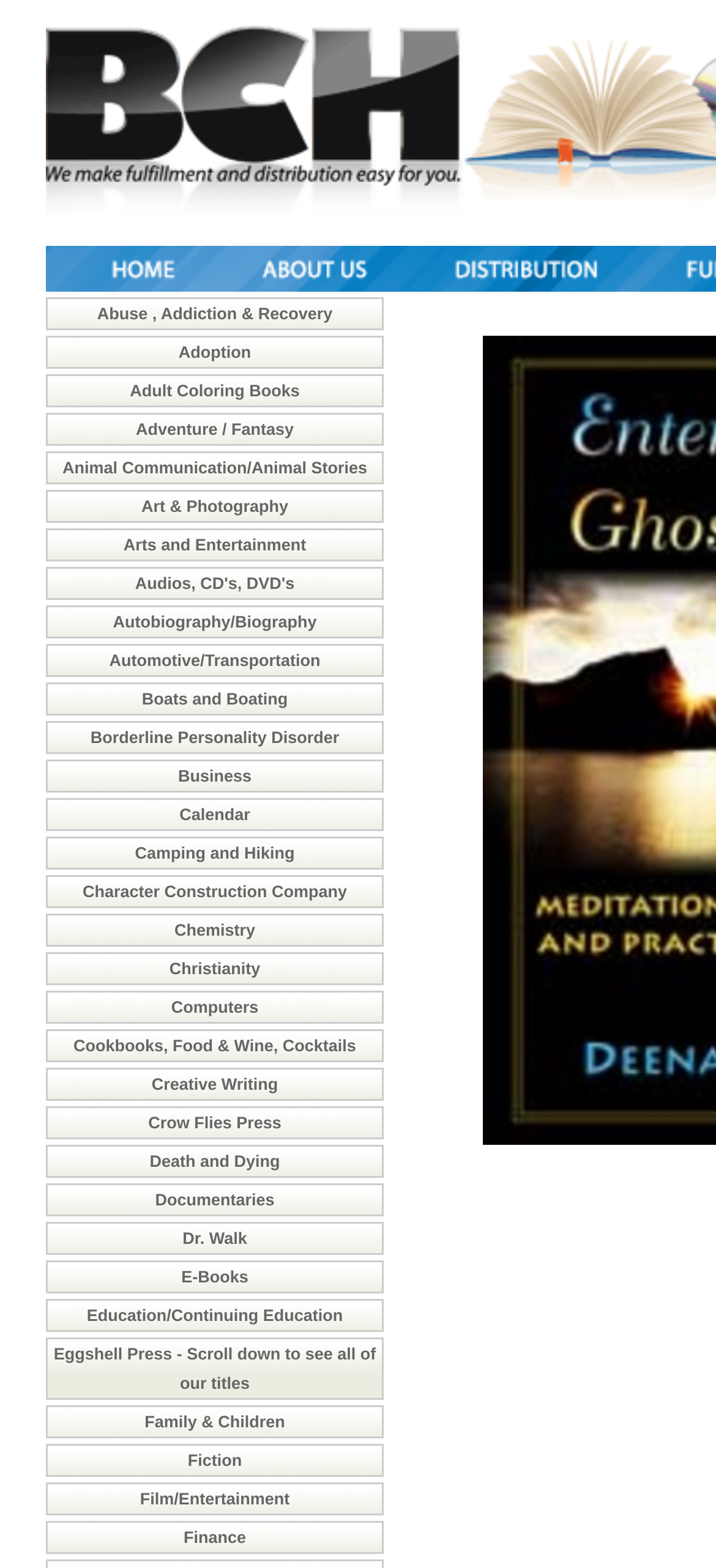Determine the bounding box coordinates for the area that should be clicked to carry out the following instruction: "Discover books on Fiction".

[0.262, 0.926, 0.338, 0.937]